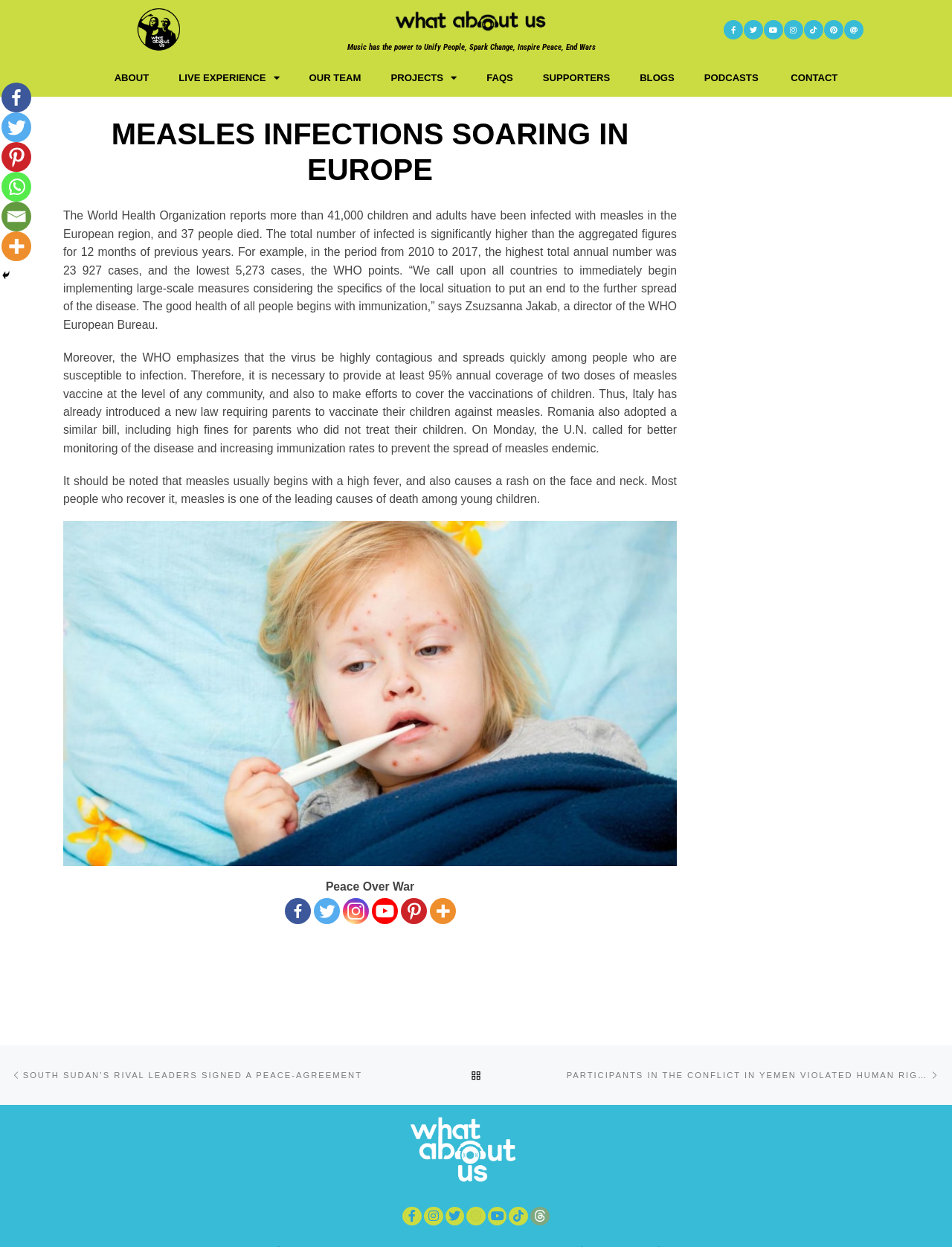What is the purpose of the 'Live Experience' link?
Provide a one-word or short-phrase answer based on the image.

Unknown